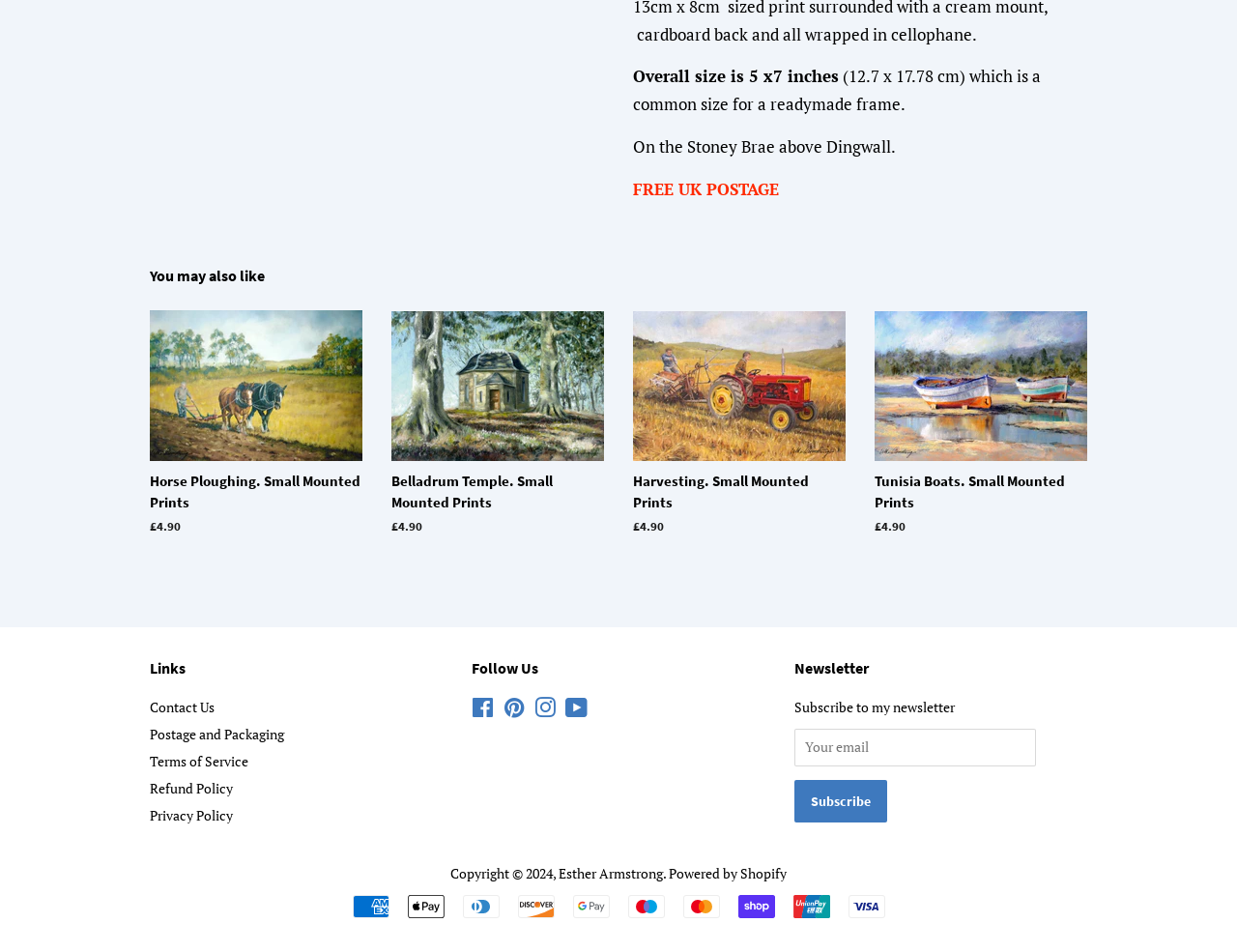Find the bounding box coordinates for the UI element that matches this description: "Esther Armstrong".

[0.452, 0.907, 0.536, 0.926]